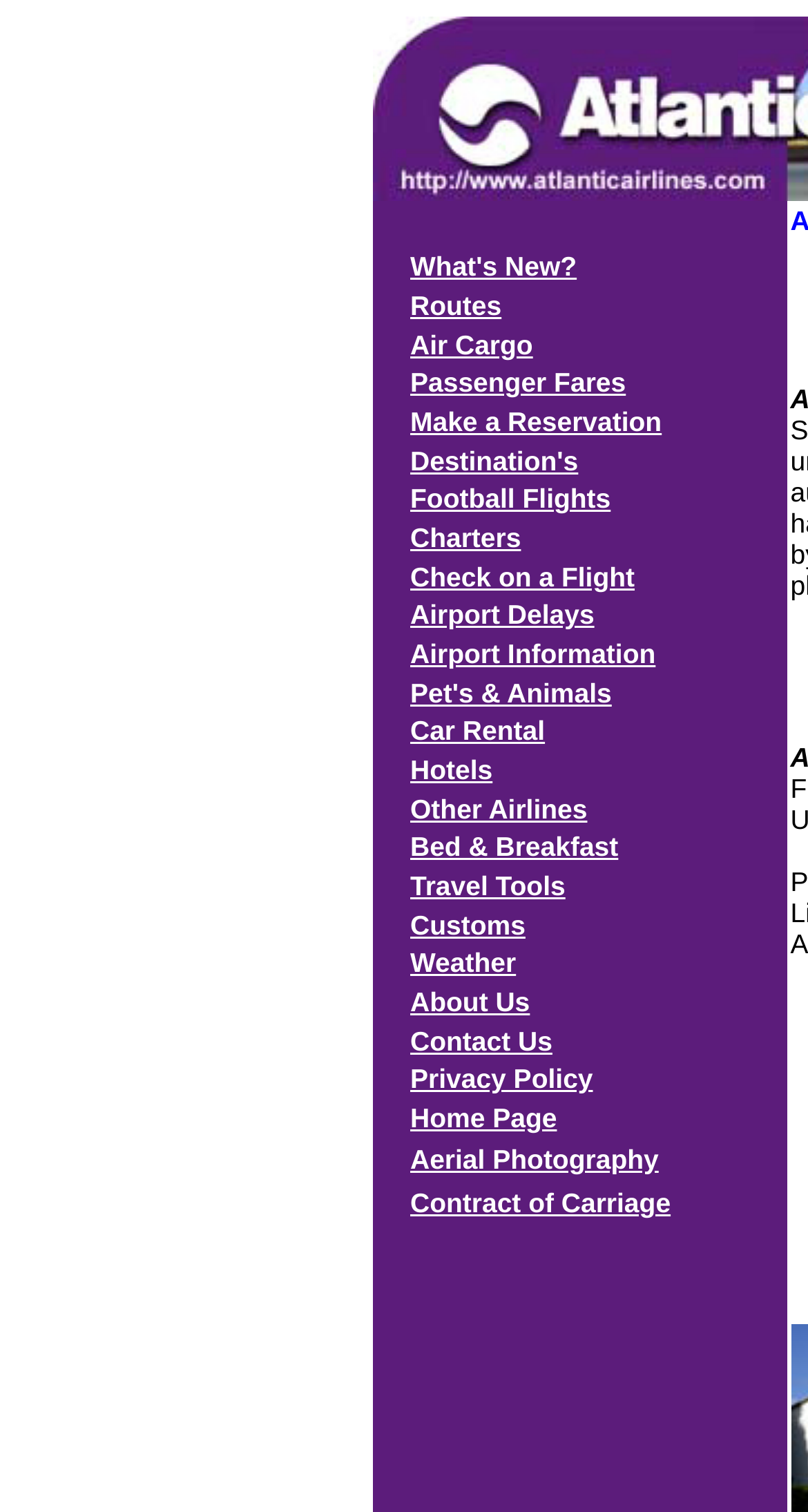What is the purpose of the table on the webpage?
Look at the screenshot and give a one-word or phrase answer.

To provide links to various services